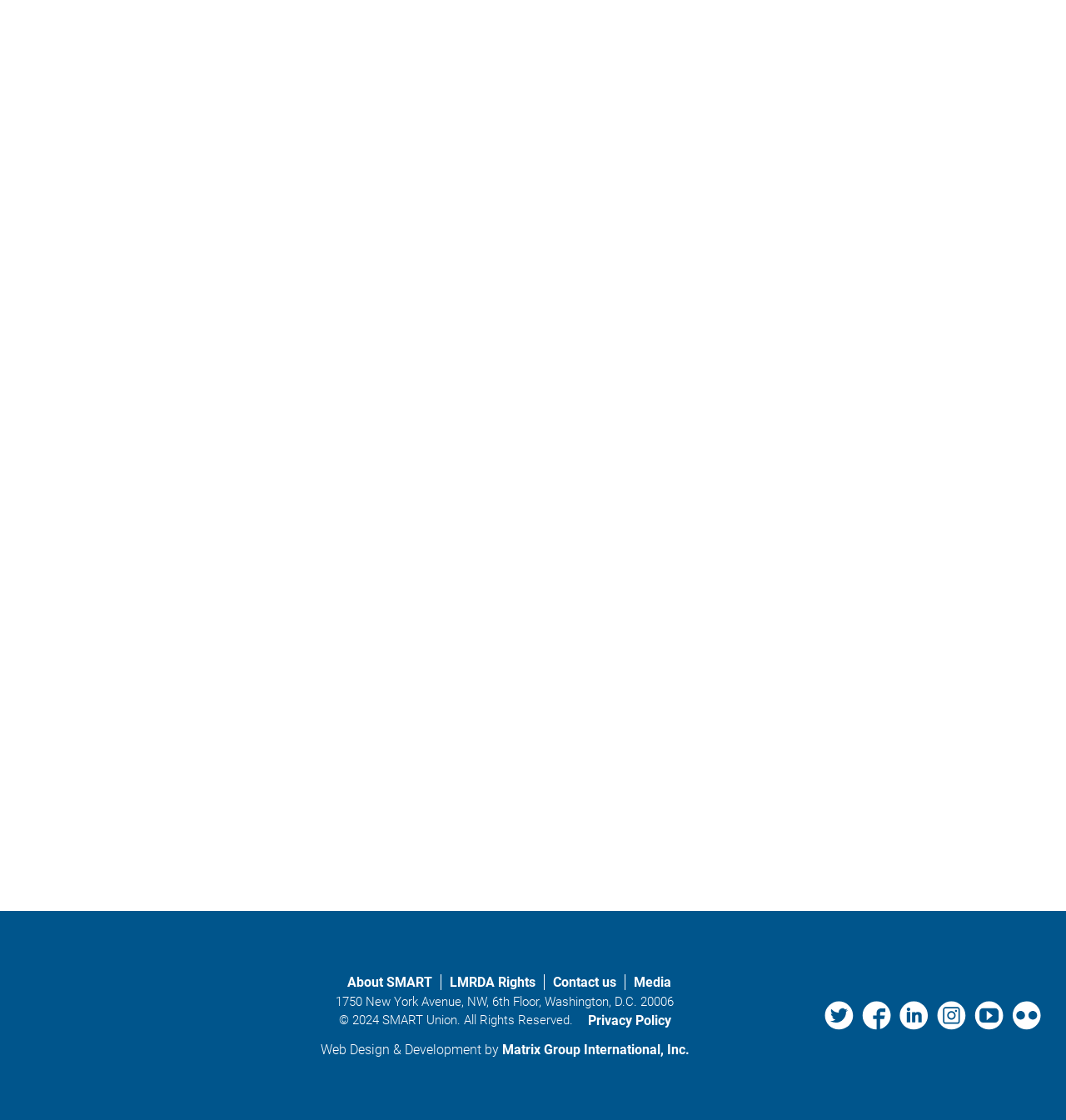Specify the bounding box coordinates of the area that needs to be clicked to achieve the following instruction: "learn about SMART".

[0.348, 0.87, 0.428, 0.884]